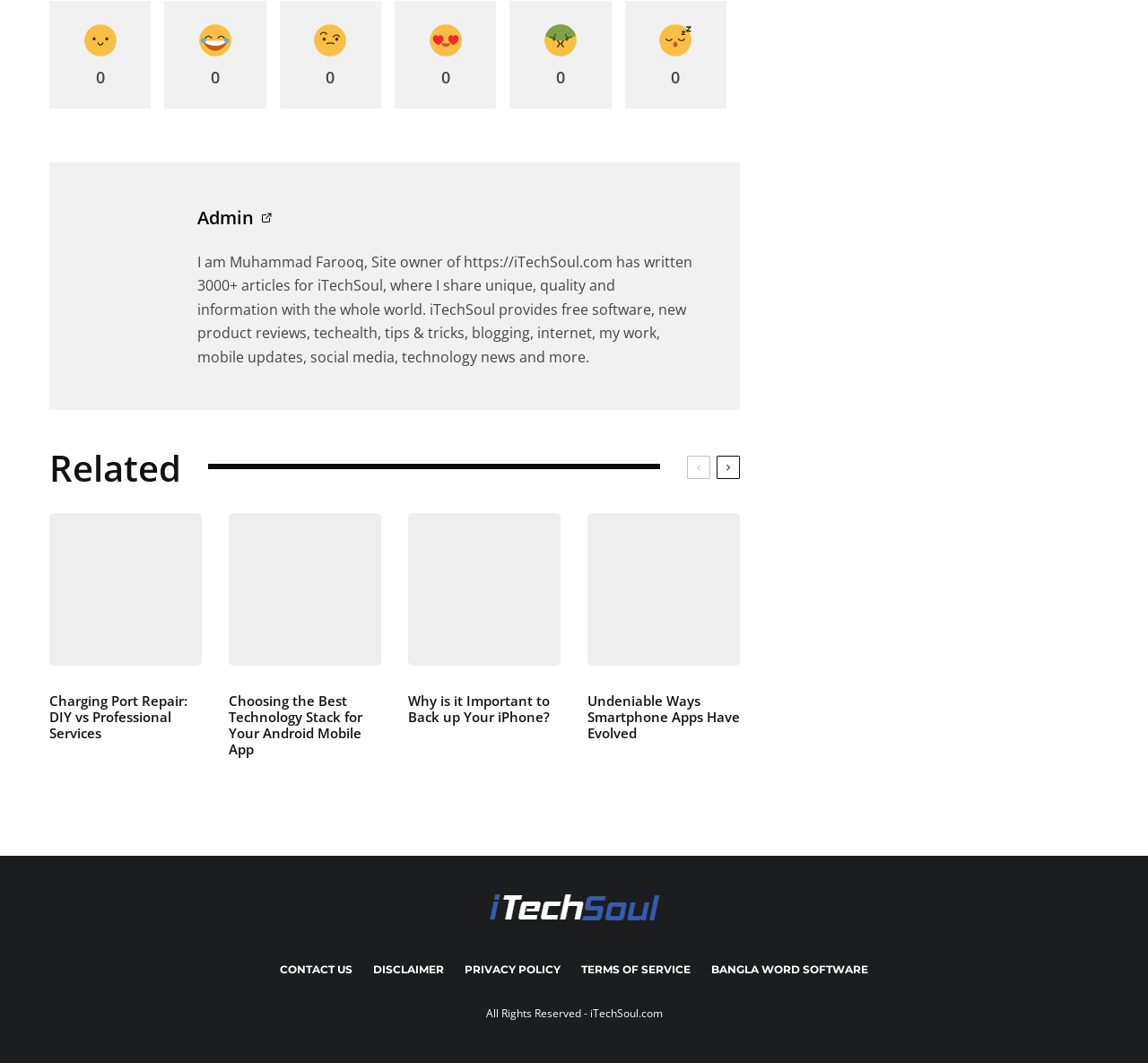Using the information from the screenshot, answer the following question thoroughly:
What is the topic of the first article?

The first article's topic is mentioned in the heading element with the text 'Charging Port Repair: DIY vs Professional Services'.